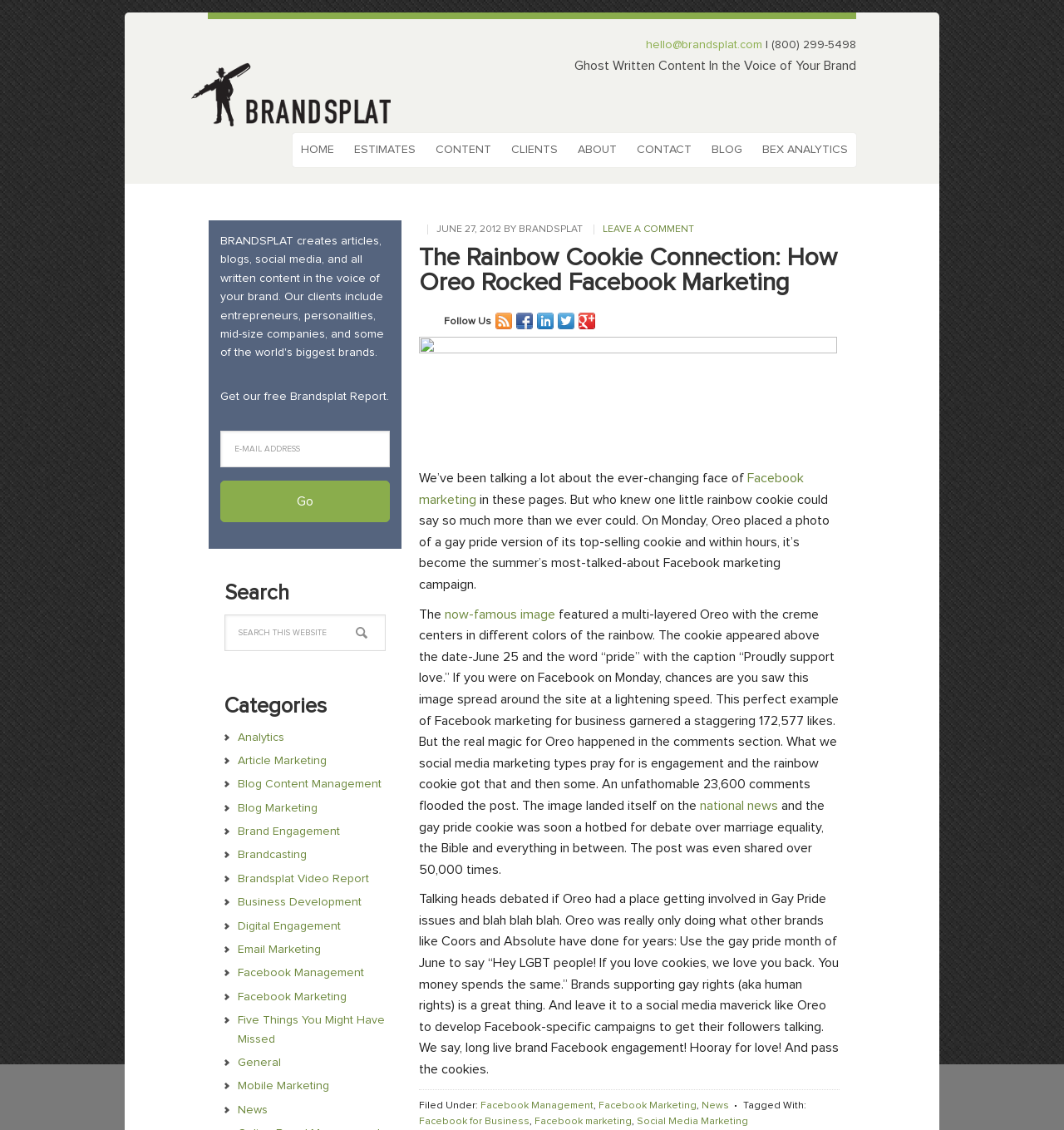Observe the image and answer the following question in detail: What is the name of the company that wrote the article?

The name of the company can be found in the link element with the text content 'BRANDSPLAT', which is a child of the header element.